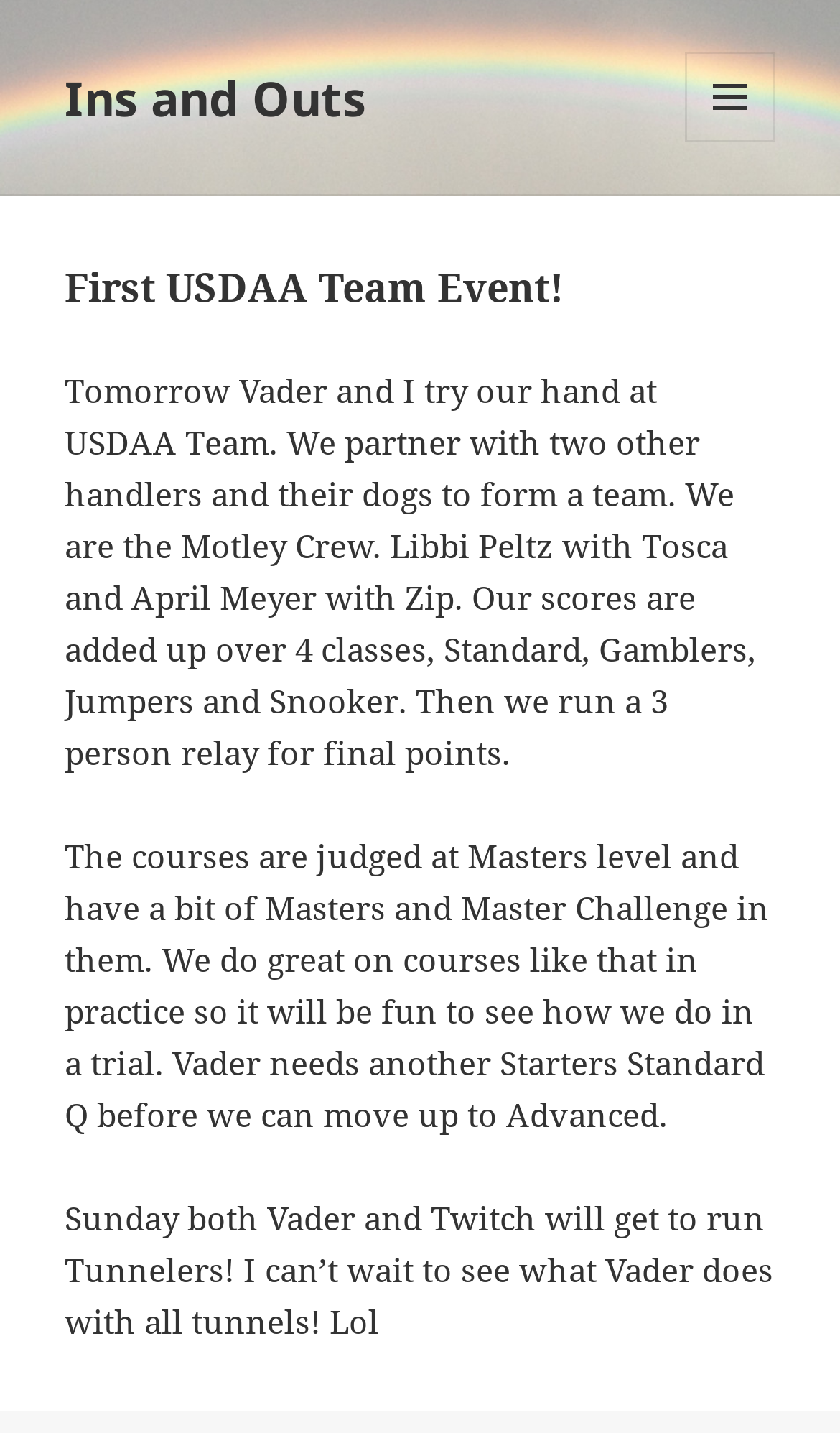Identify the bounding box for the element characterized by the following description: "South Top of Black Combe".

None